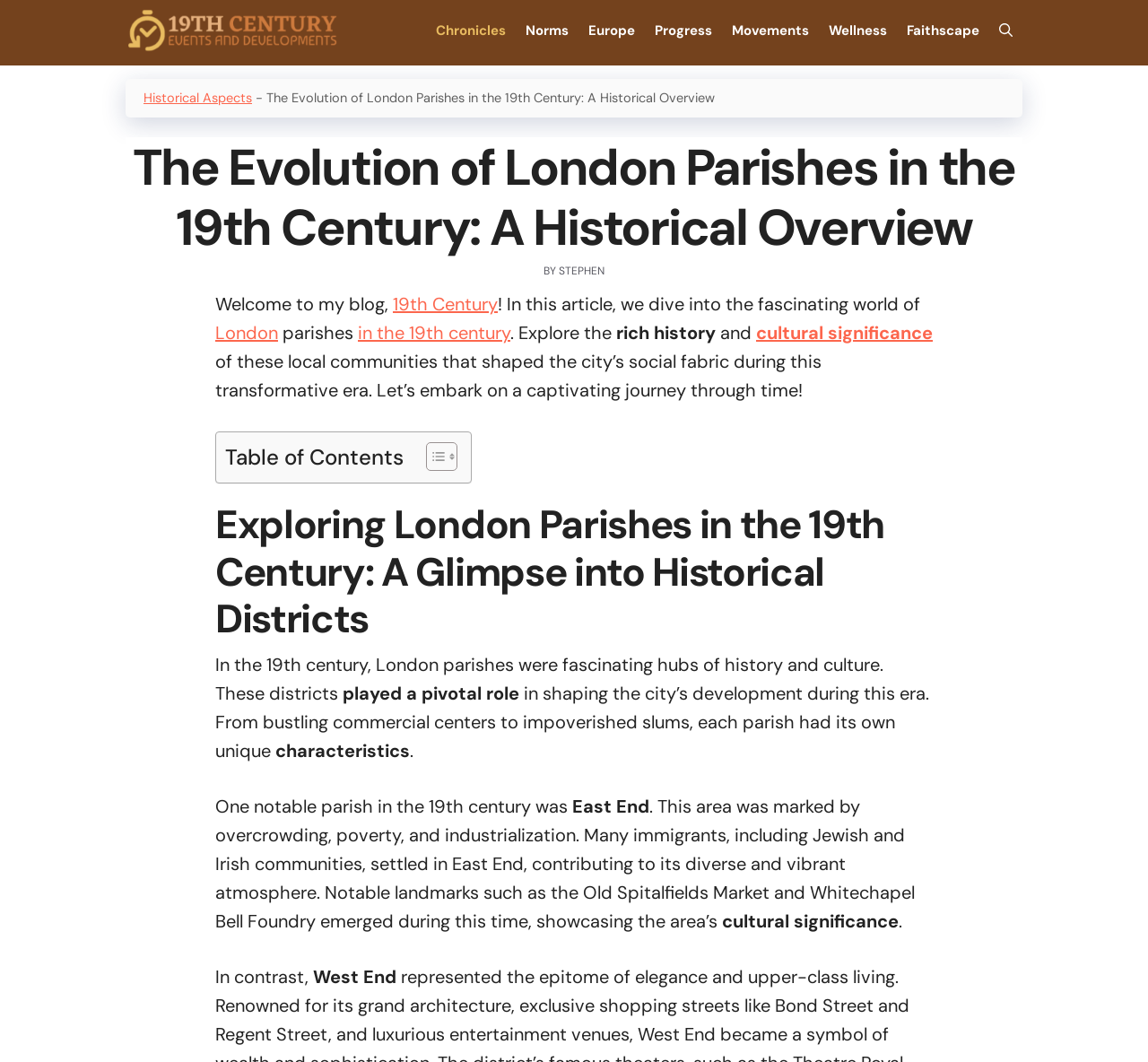Bounding box coordinates are given in the format (top-left x, top-left y, bottom-right x, bottom-right y). All values should be floating point numbers between 0 and 1. Provide the bounding box coordinate for the UI element described as: iPhone Apps

None